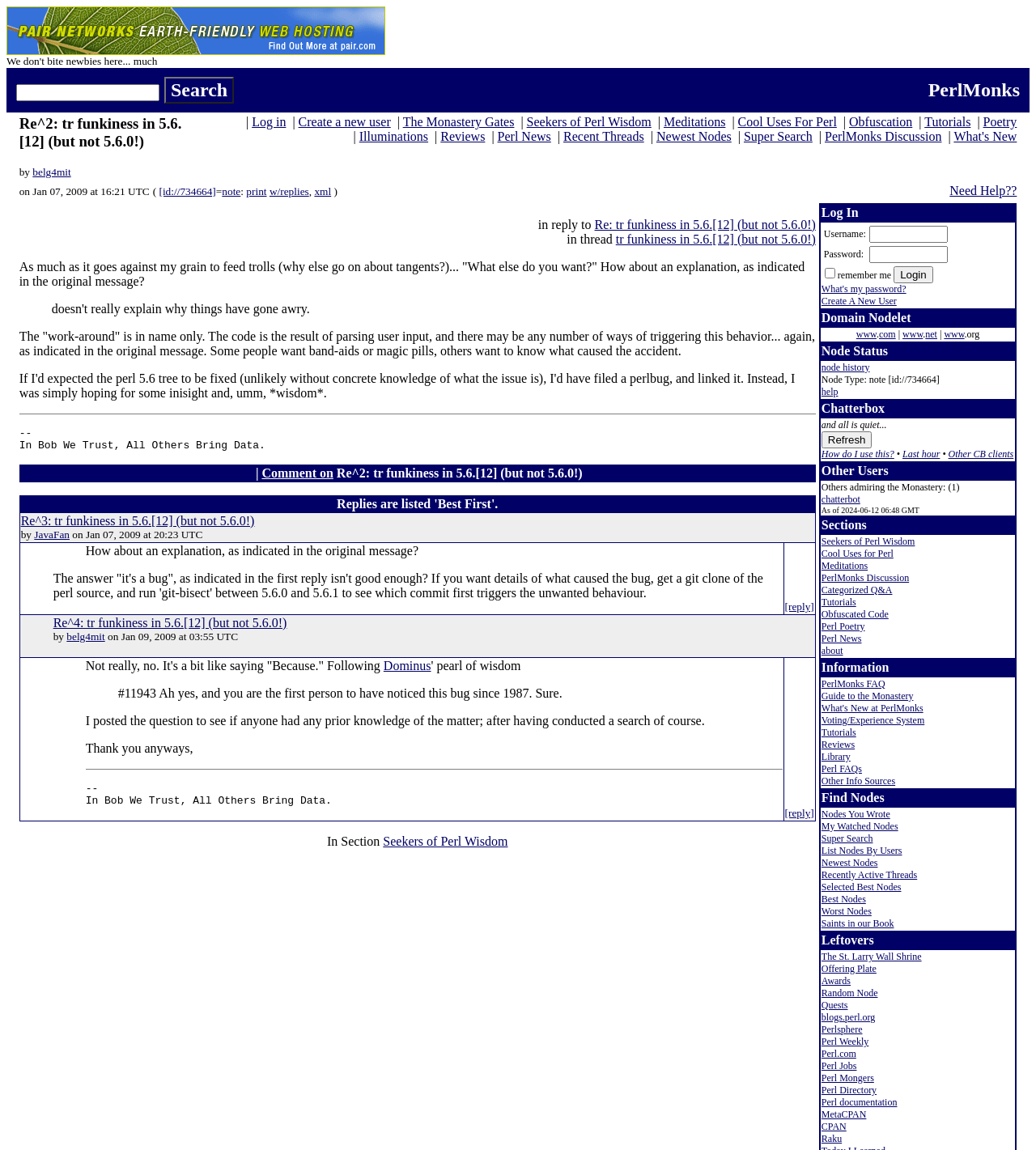Please indicate the bounding box coordinates for the clickable area to complete the following task: "Comment on the post". The coordinates should be specified as four float numbers between 0 and 1, i.e., [left, top, right, bottom].

[0.253, 0.405, 0.322, 0.417]